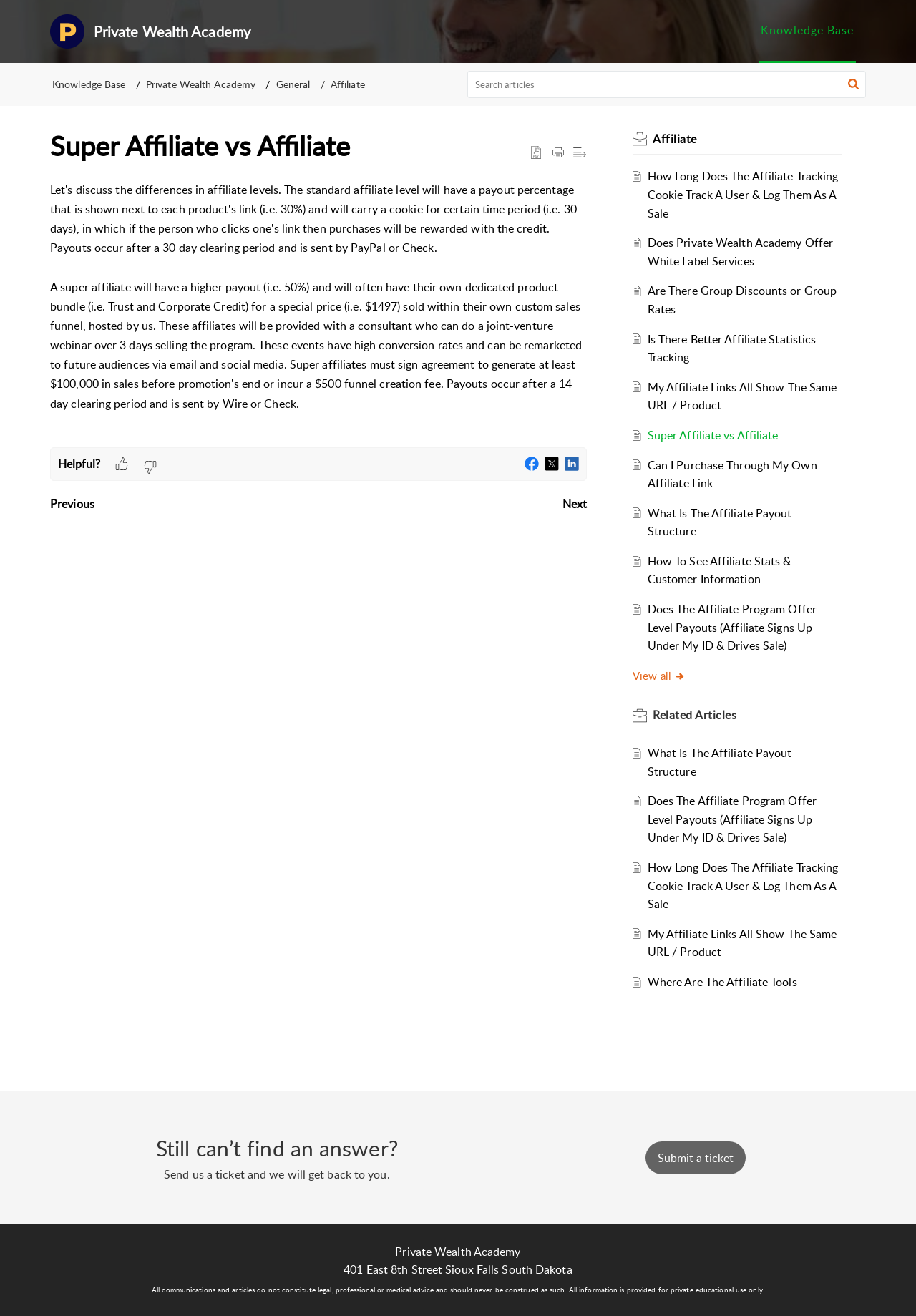Please determine the bounding box coordinates of the area that needs to be clicked to complete this task: 'Go to Knowledge Base'. The coordinates must be four float numbers between 0 and 1, formatted as [left, top, right, bottom].

[0.83, 0.017, 0.932, 0.029]